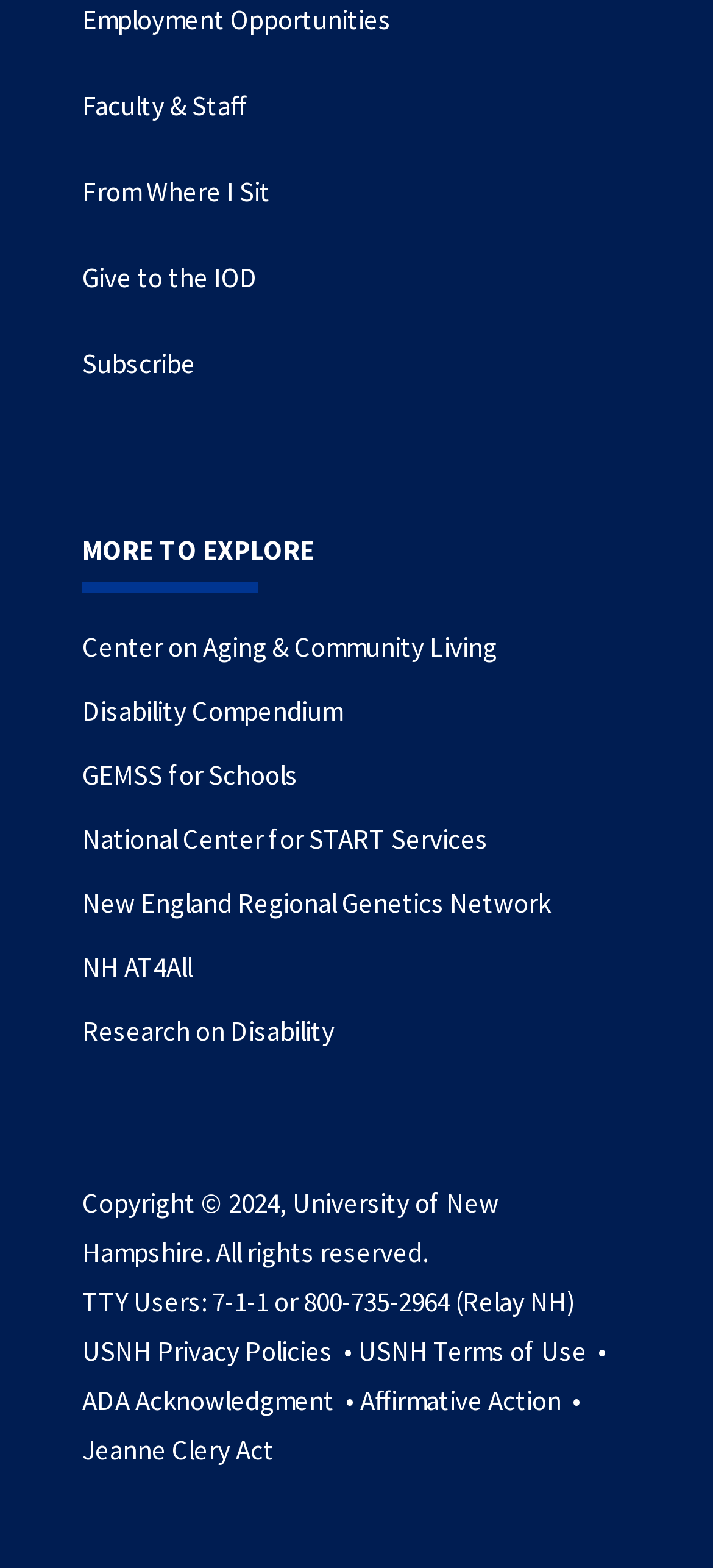Please use the details from the image to answer the following question comprehensively:
What is the 'National Center for START Services'?

I found the answer by looking at the list of links, which includes 'National Center for START Services'. Although I don't know the specific details of this center, I can infer that it is a center related to the Institute on Disability (IOD) based on its presence on this webpage.